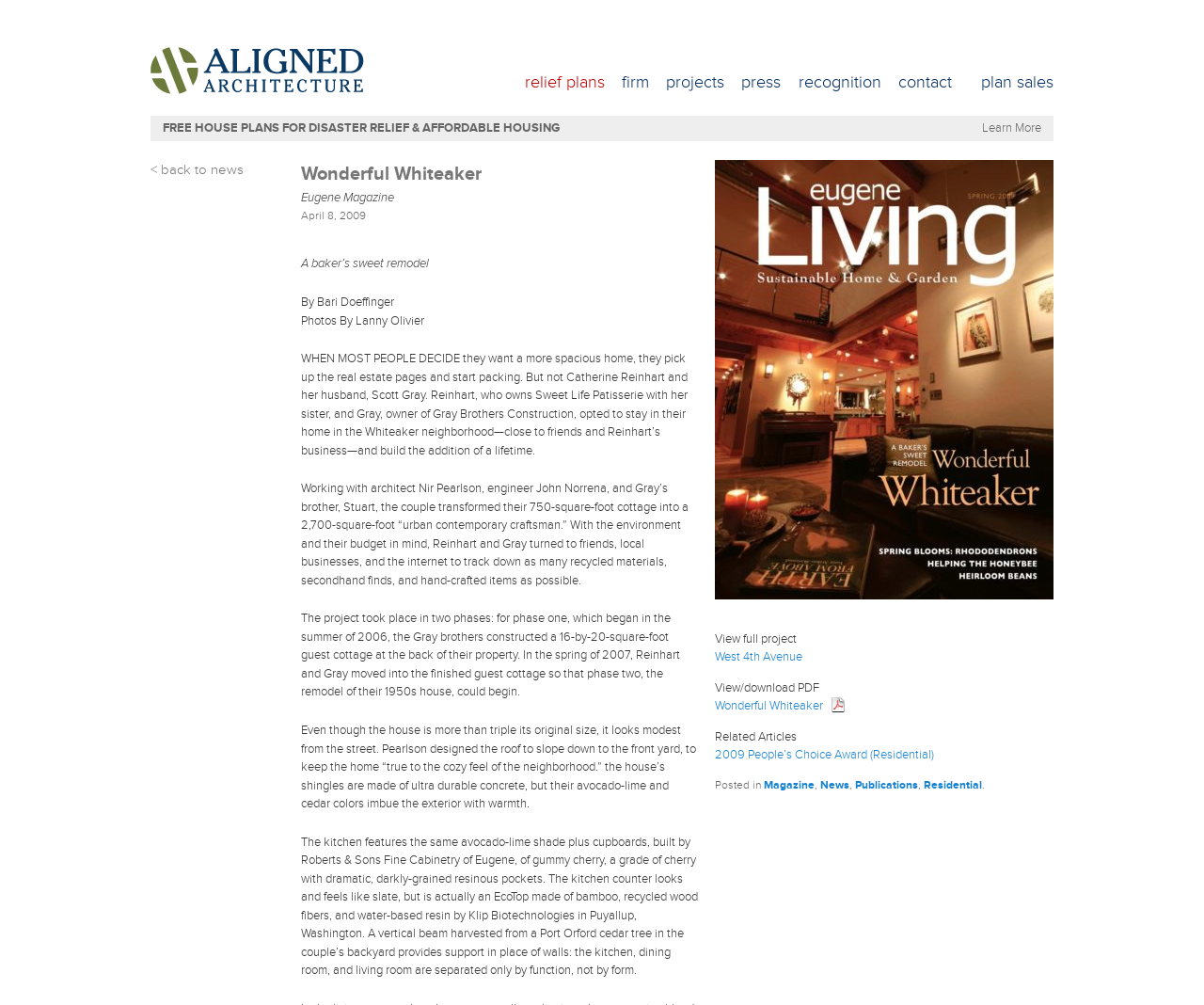Please identify the bounding box coordinates of the clickable region that I should interact with to perform the following instruction: "Click on 'Aligned Architecture'". The coordinates should be expressed as four float numbers between 0 and 1, i.e., [left, top, right, bottom].

[0.125, 0.082, 0.312, 0.097]